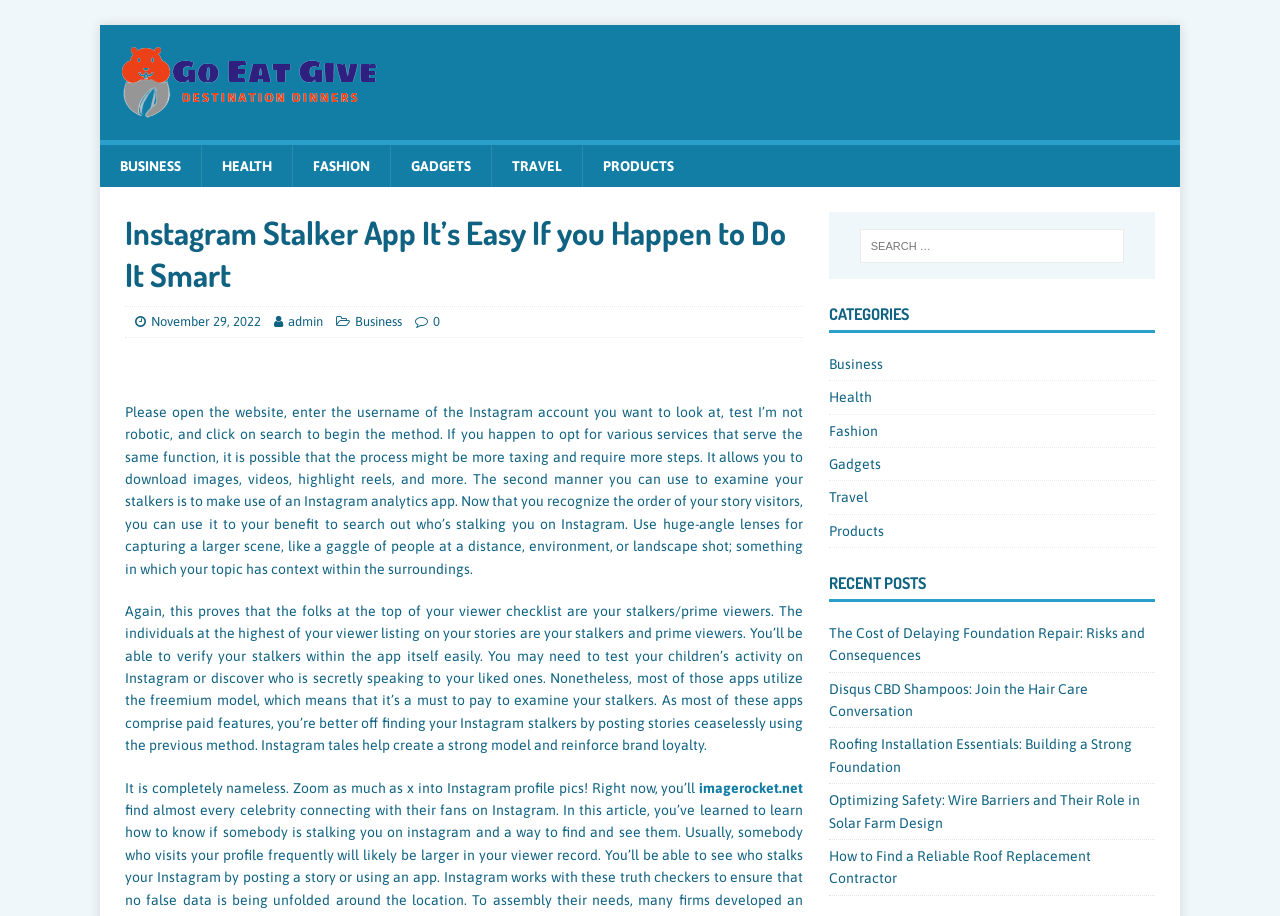Please provide the bounding box coordinates for the element that needs to be clicked to perform the following instruction: "Open the link to imagerocket.net". The coordinates should be given as four float numbers between 0 and 1, i.e., [left, top, right, bottom].

[0.546, 0.851, 0.627, 0.869]